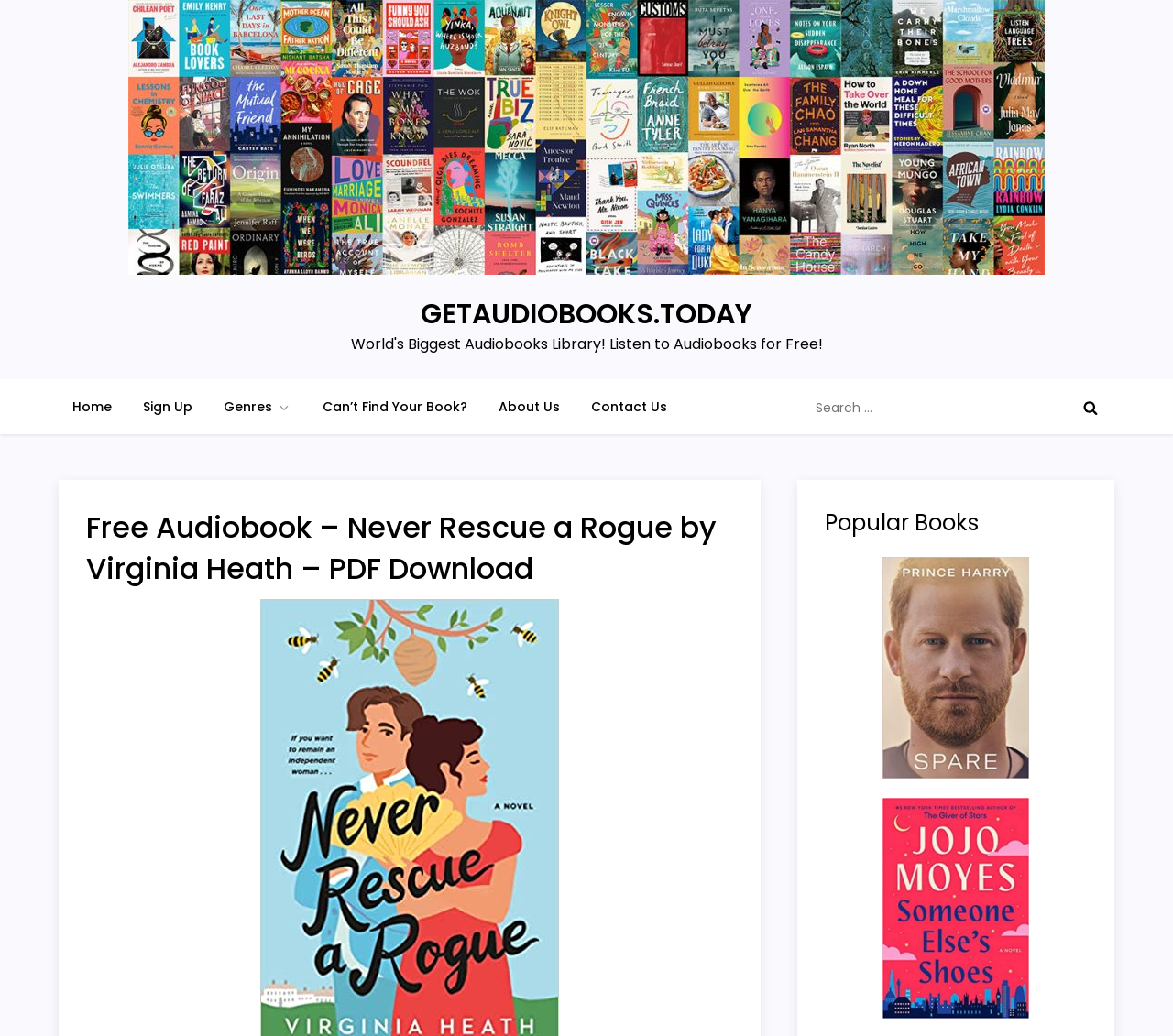From the image, can you give a detailed response to the question below:
What is the website's main purpose?

Based on the webpage's structure and content, it appears to be a platform for downloading audiobooks. The presence of a search bar, links to genres, and a prominent heading indicating a free audiobook download suggests that the website's primary function is to provide audiobooks for users to download.